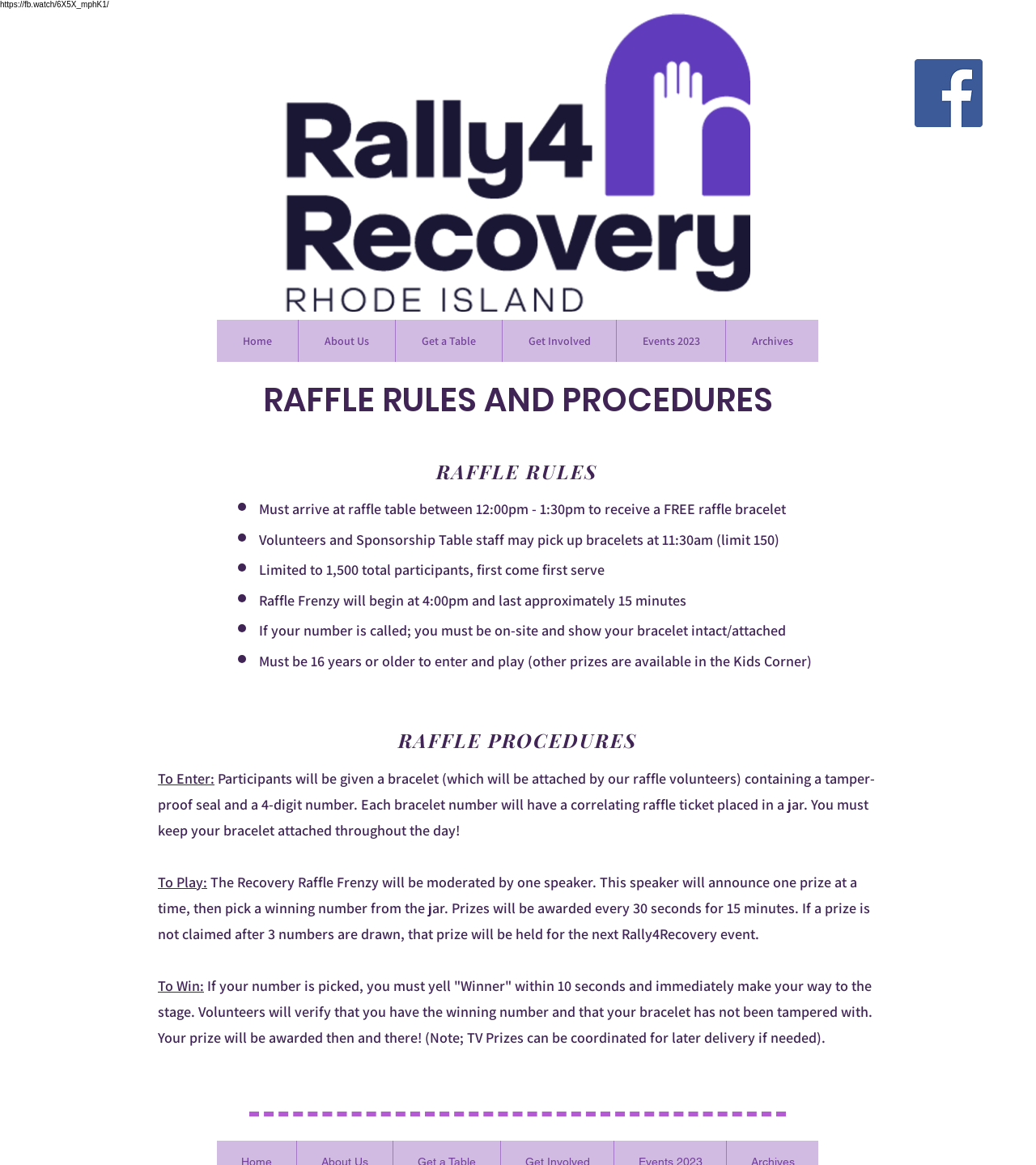Respond to the following question with a brief word or phrase:
What is the minimum age to enter and play the raffle?

16 years old